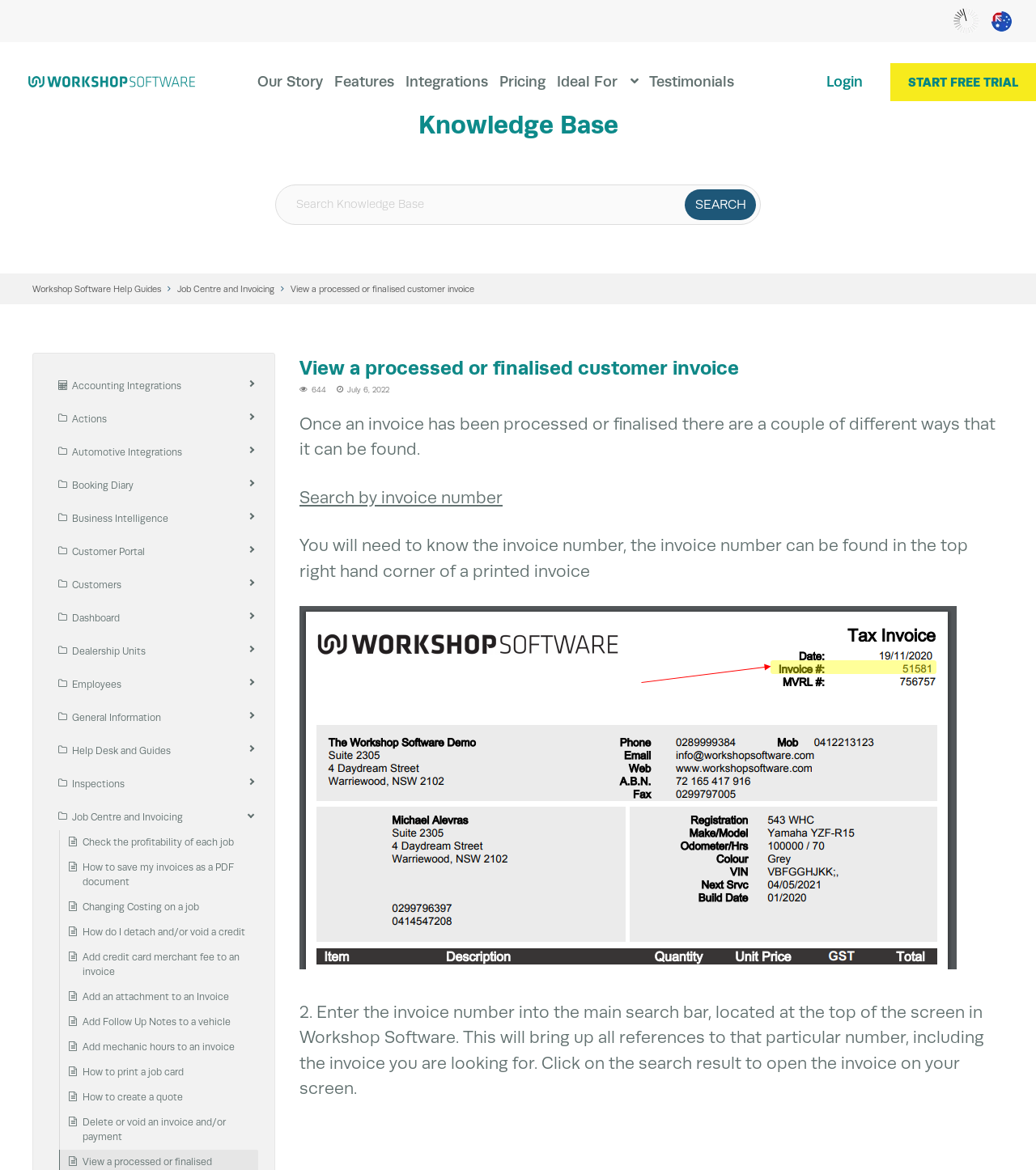Specify the bounding box coordinates for the region that must be clicked to perform the given instruction: "Search Knowledge Base".

[0.266, 0.158, 0.734, 0.192]